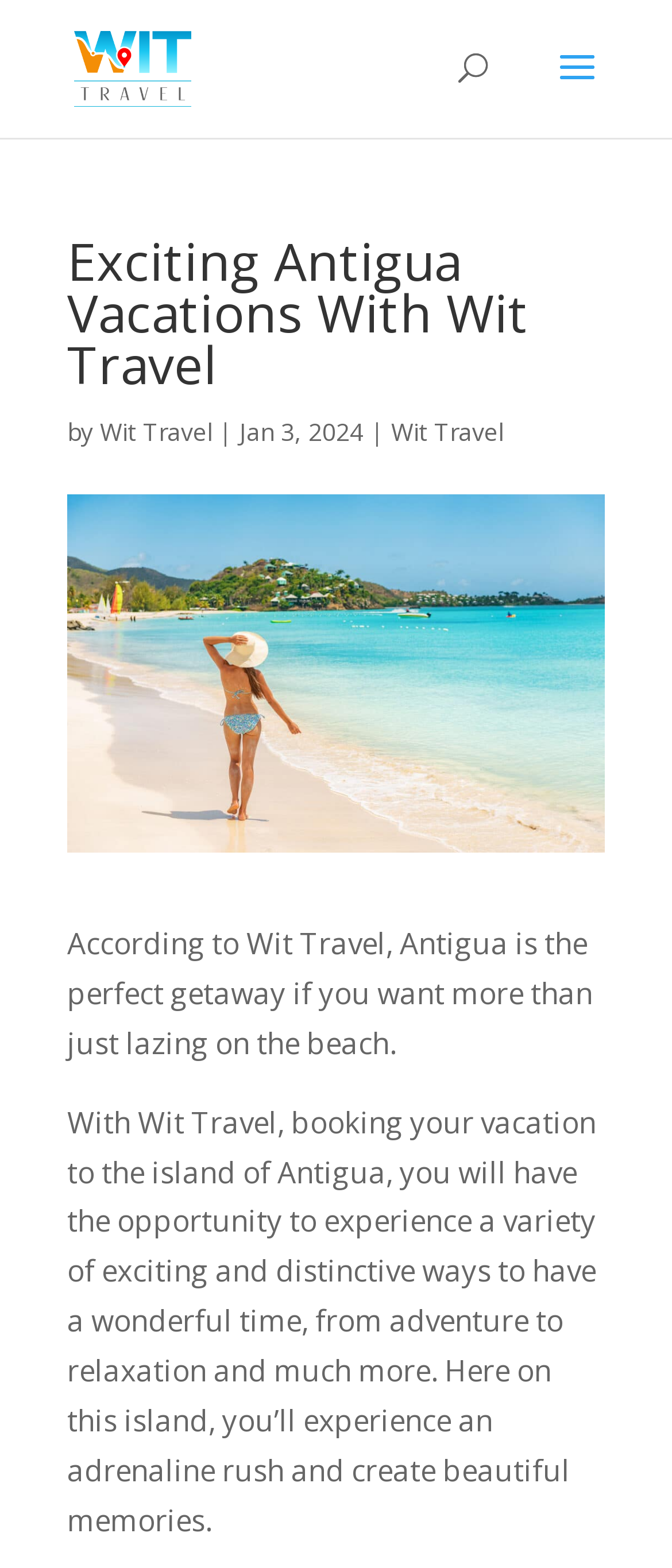What is the date mentioned on the webpage?
Answer the question in as much detail as possible.

I found the answer by looking at the text elements on the webpage. There is a StaticText element with the text 'Jan 3, 2024', which suggests that this is the date mentioned on the webpage.